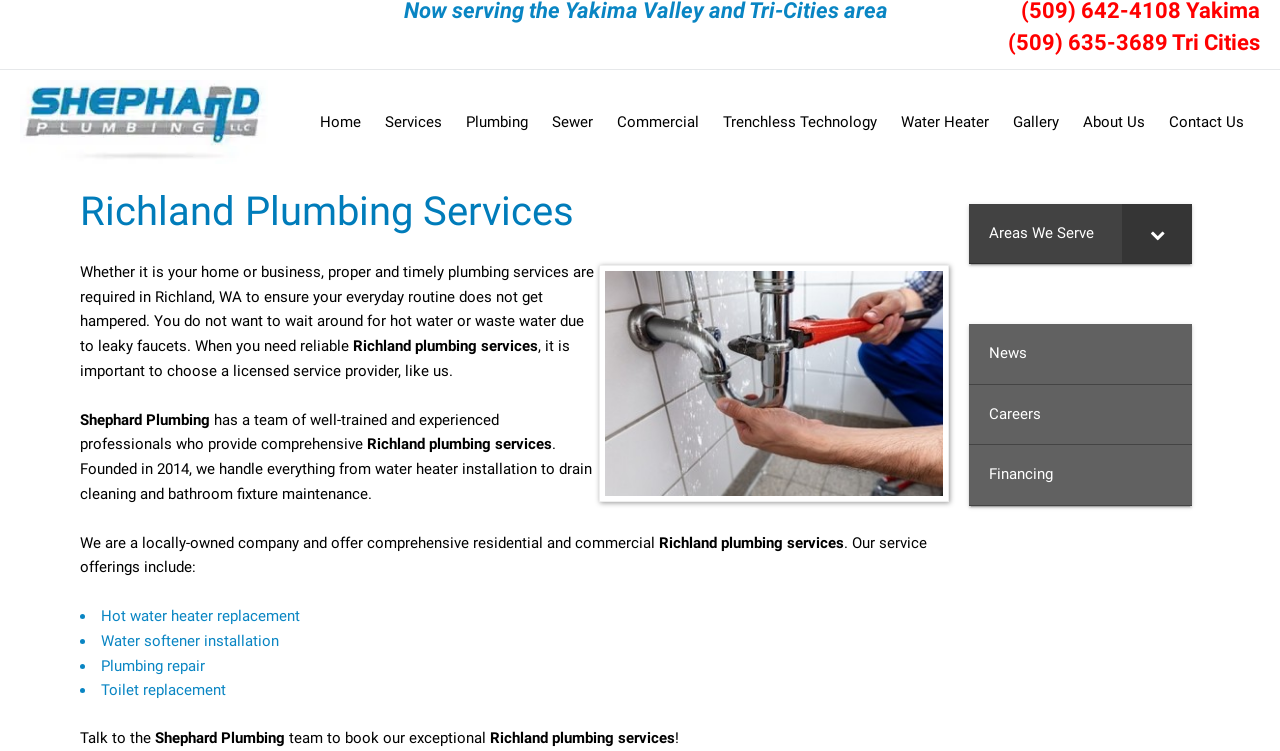What is the phone number for Tri Cities?
Based on the screenshot, answer the question with a single word or phrase.

(509) 635-3689